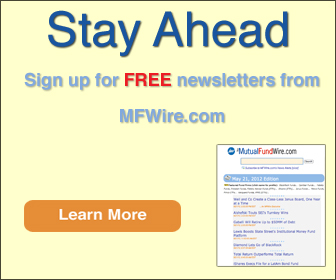Elaborate on the image by describing it in detail.

The image promotes a newsletter subscription service from MFWire.com, encouraging viewers to "Stay Ahead" by signing up for free newsletters. The visually appealing layout features a pale background with a prominent call-to-action button labeled "Learn More." An example of the newsletter edition dated May 21, 2012, is displayed on the right, showcasing headlines and a brief overview of the type of content subscribers can expect. This advertisement is designed to attract financial professionals and investors seeking timely information and insights in the mutual fund industry.